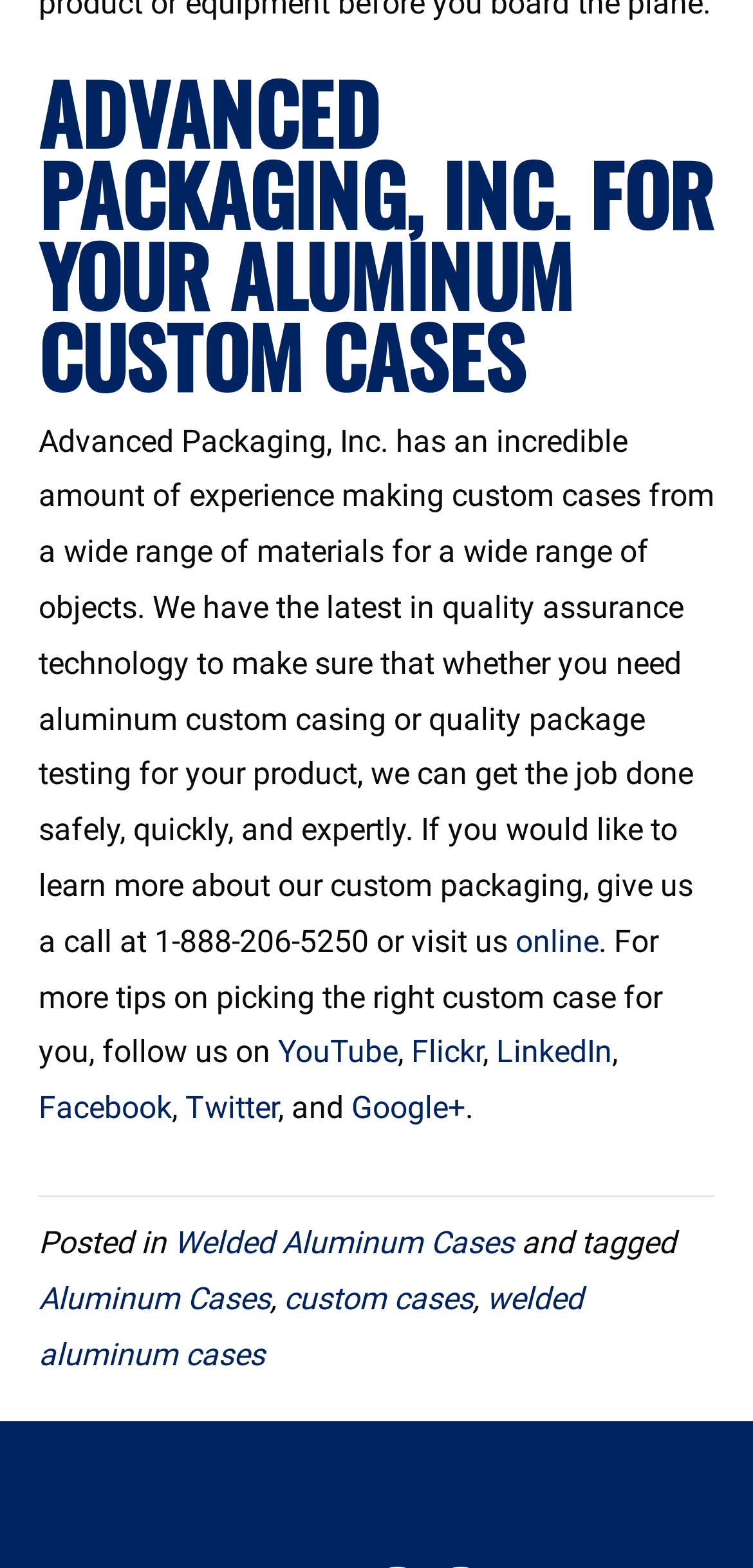Kindly provide the bounding box coordinates of the section you need to click on to fulfill the given instruction: "Visit on Facebook".

[0.051, 0.748, 0.228, 0.771]